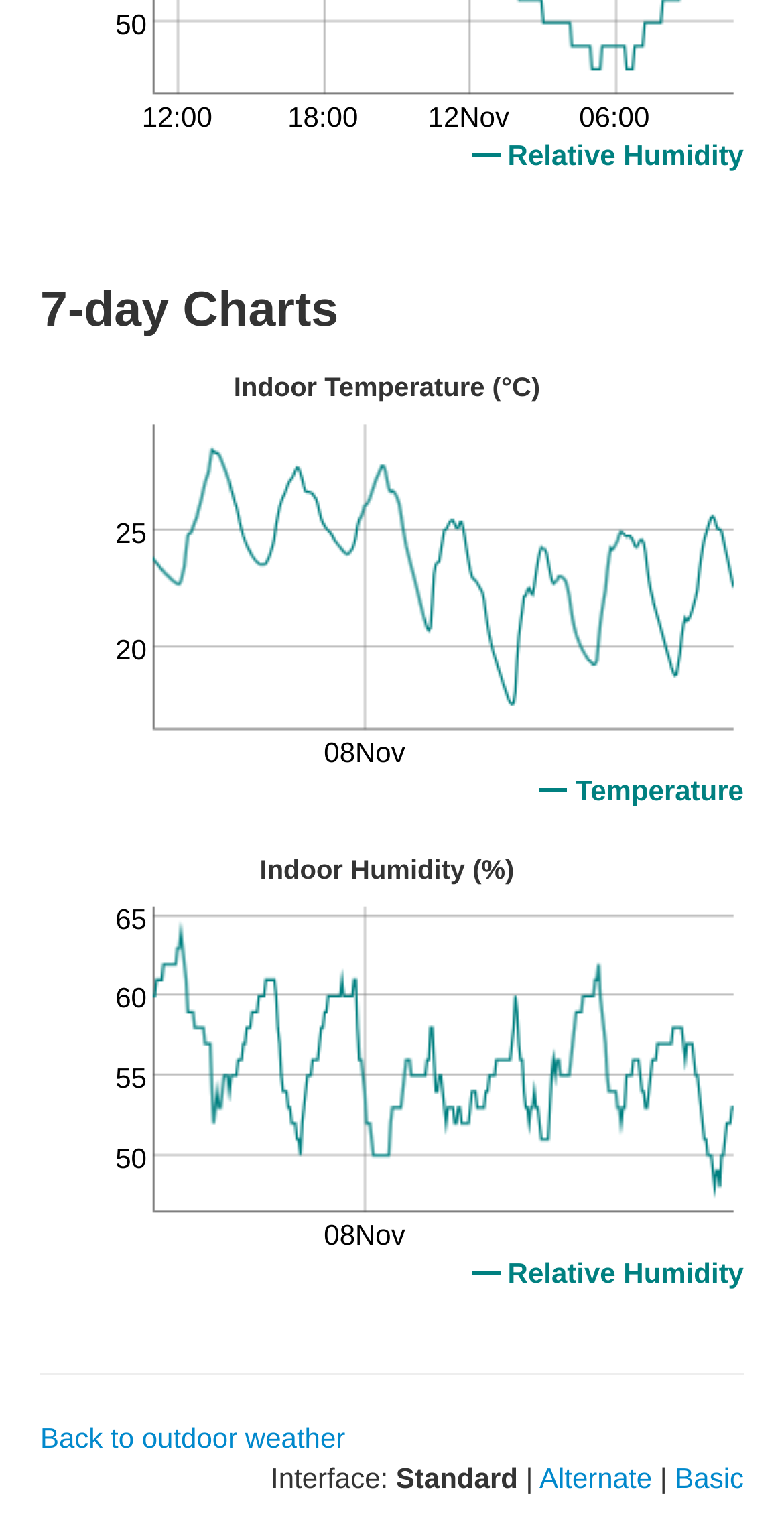Please provide a comprehensive response to the question based on the details in the image: What is the interface type currently selected?

The answer can be found by looking at the text 'Interface:' and the corresponding selected option 'Standard' located next to it.